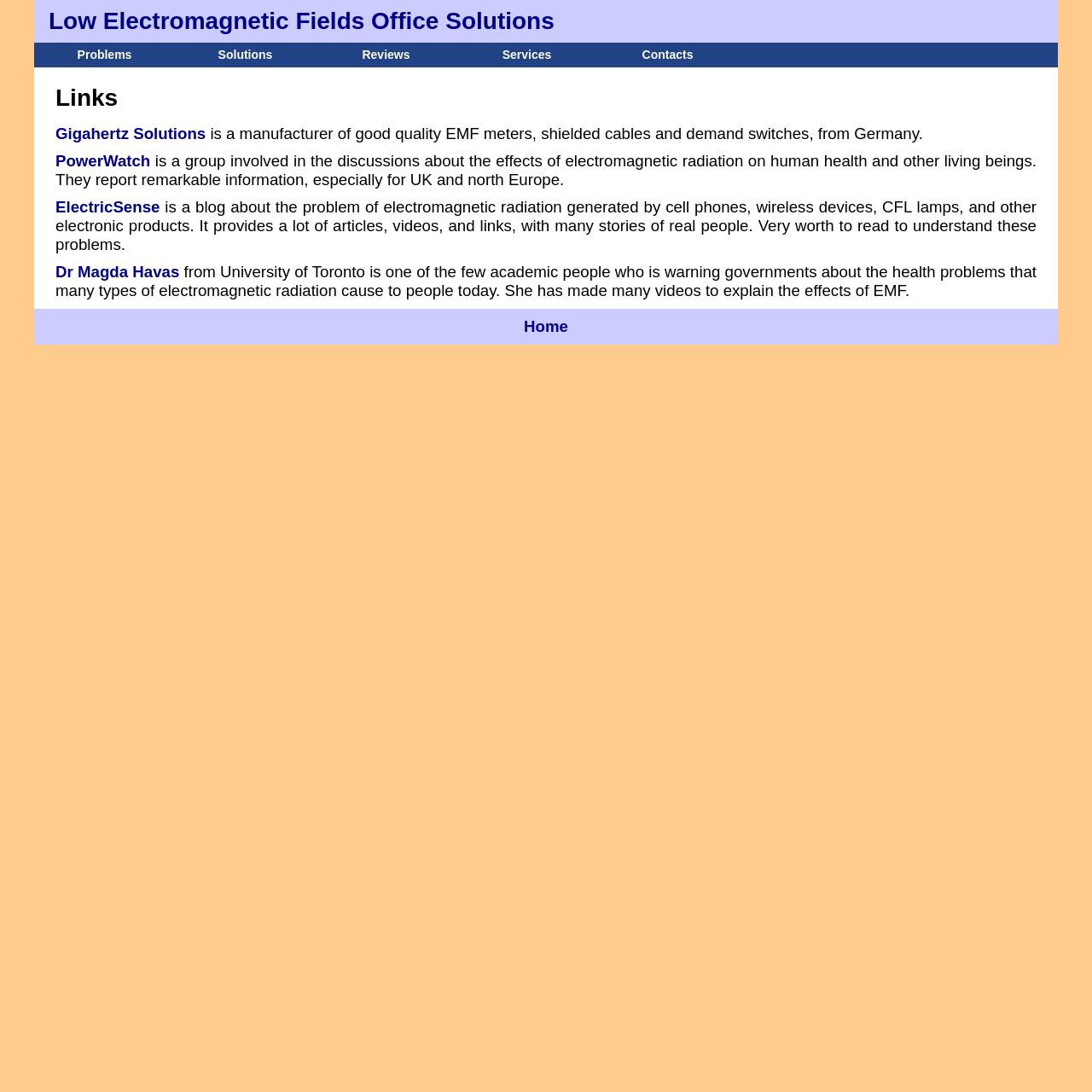Can you find the bounding box coordinates for the element that needs to be clicked to execute this instruction: "read about Gigahertz Solutions"? The coordinates should be given as four float numbers between 0 and 1, i.e., [left, top, right, bottom].

[0.051, 0.114, 0.188, 0.131]